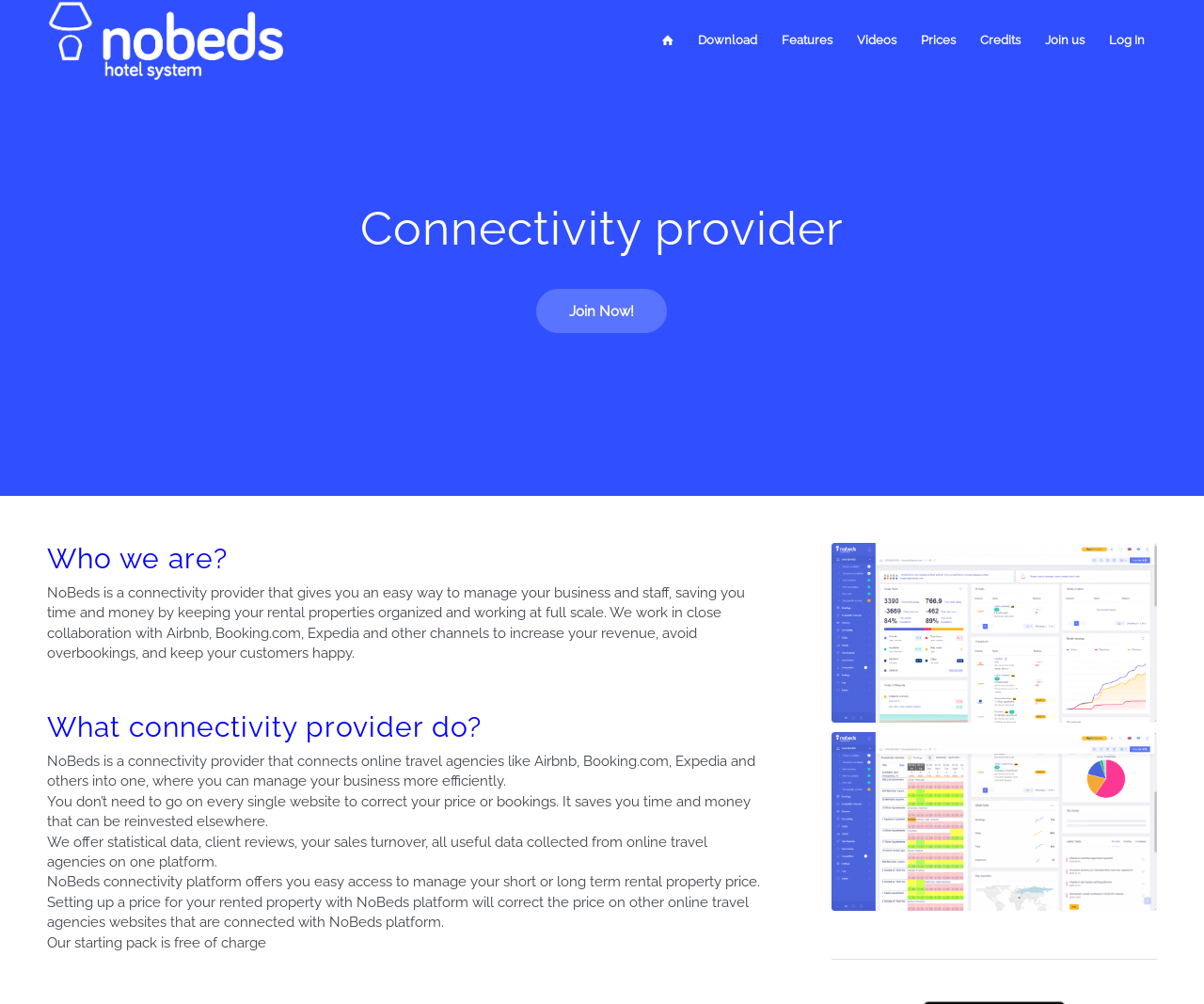Using the provided element description: "Features", identify the bounding box coordinates. The coordinates should be four floats between 0 and 1 in the order [left, top, right, bottom].

[0.639, 0.0, 0.702, 0.08]